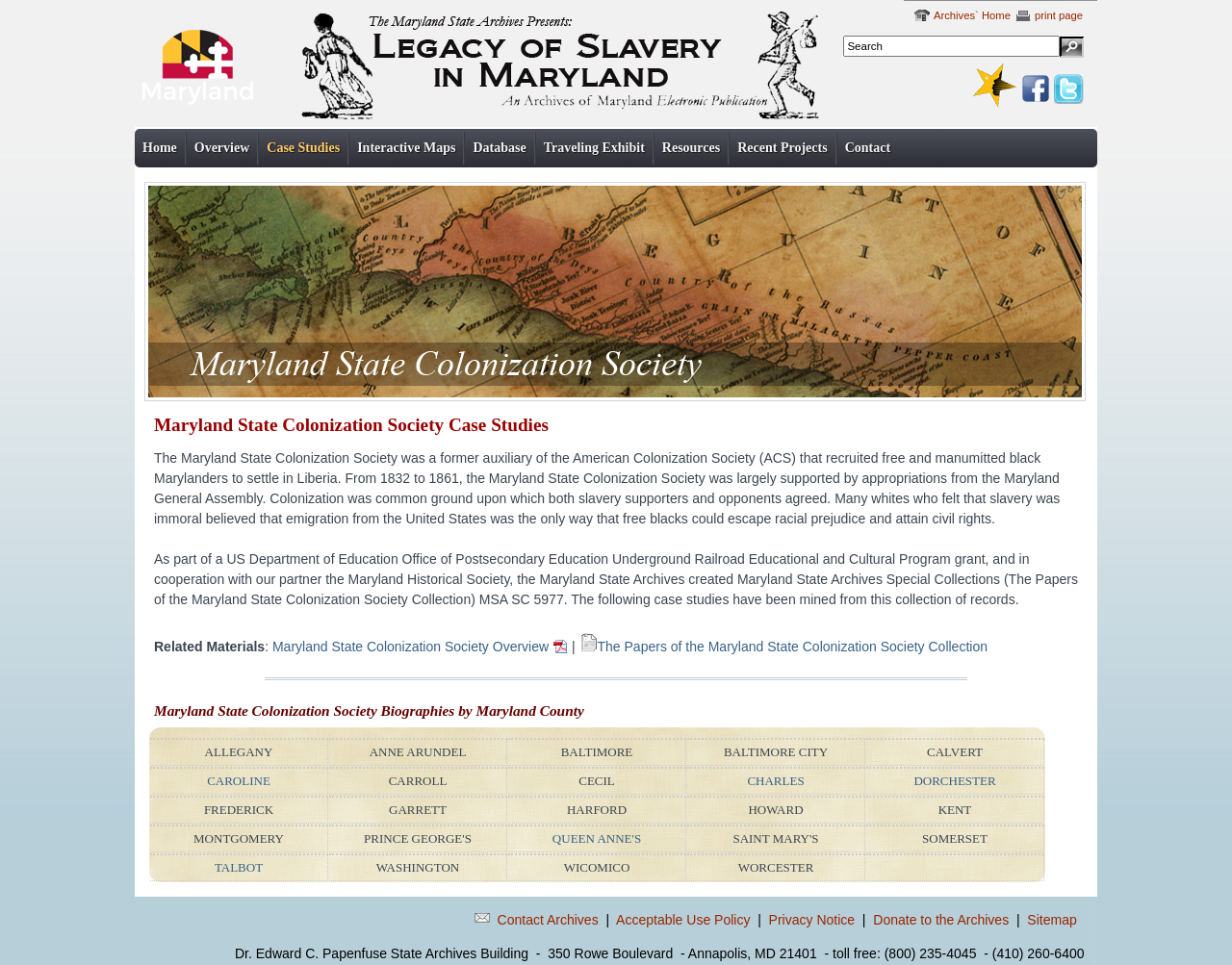Elaborate on the different components and information displayed on the webpage.

This webpage is about the Legacy of Slavery in Maryland, specifically focusing on the Maryland State Colonization Society. At the top, there is a link to "maryland.gov" accompanied by an image, and a search bar with a "Search" button. On the right side, there are links to "Archives Home", "print page", and a few icons.

Below the top section, there is a navigation menu with links to "Home", "Overview", "Case Studies", "Interactive Maps", "Database", "Traveling Exhibit", "Resources", "Recent Projects", and "Contact".

The main content of the page is divided into two sections. On the left side, there is an image of a map of West Africa, including Liberia, and a heading "Maryland State Colonization Society Case Studies". Below the heading, there is a paragraph of text describing the Maryland State Colonization Society and its role in recruiting free and manumitted black Marylanders to settle in Liberia.

On the right side, there is a table with a list of Maryland counties, including Allegany, Anne Arundel, Baltimore, and others. Each county has a link to its corresponding biography page.

At the bottom of the page, there are links to "Related Materials", including "Maryland State Colonization Society Overview" and "The Papers of the Maryland State Colonization Society Collection". There is also a horizontal bar separating the main content from the footer section.

In the footer section, there are links to "Contact Archives", "Acceptable Use Policy", "Privacy Notice", "Donate to the Archives", "Sitemap", and other resources.